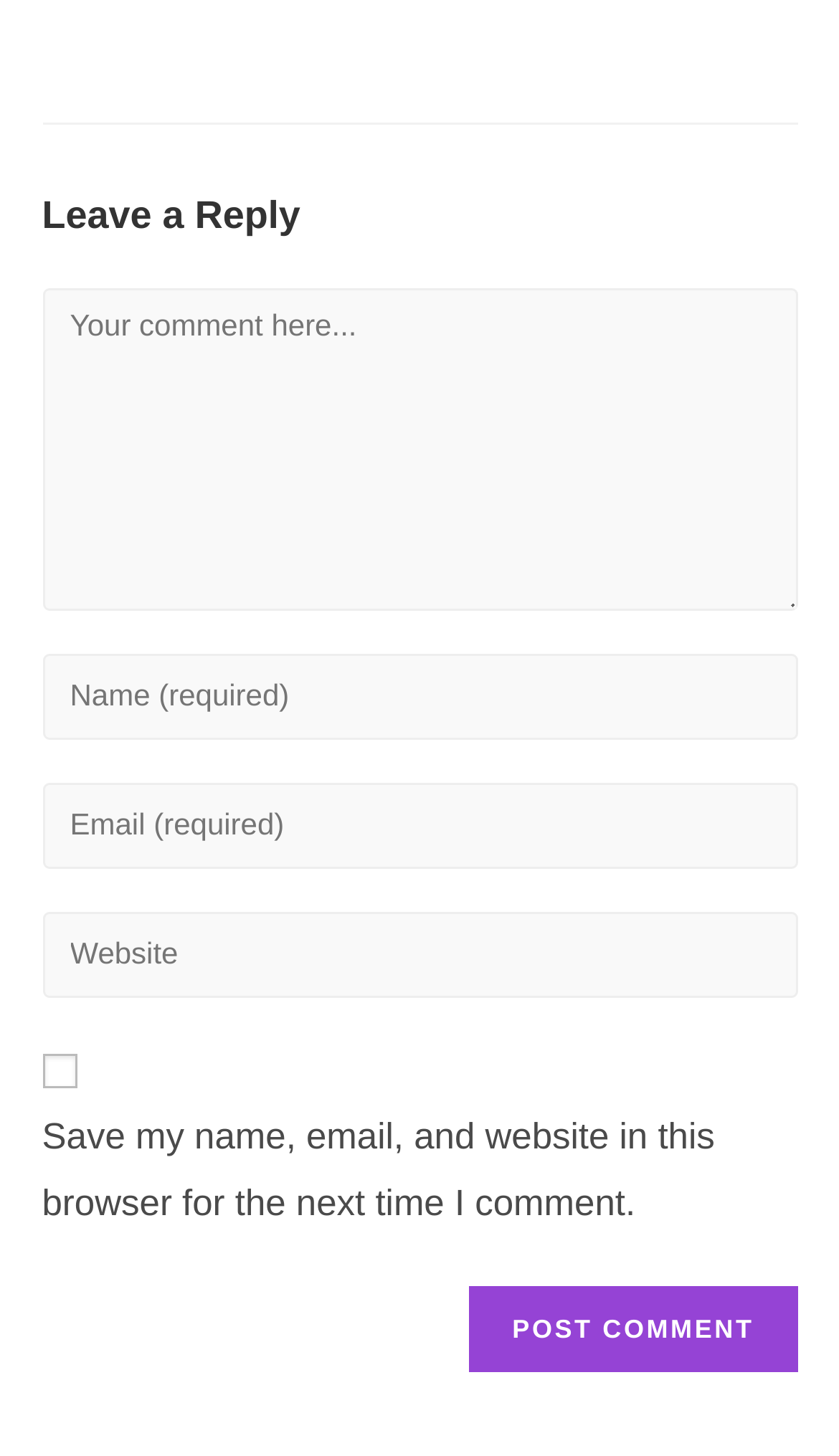What is the purpose of the textboxes?
Refer to the image and give a detailed response to the question.

The webpage has several textboxes with labels such as 'Comment', 'Enter your name or username to comment', 'Enter your email address to comment', and 'Enter your website URL (optional)'. These textboxes are used to enter information related to commenting, which suggests that the purpose of these textboxes is to enter comment information.